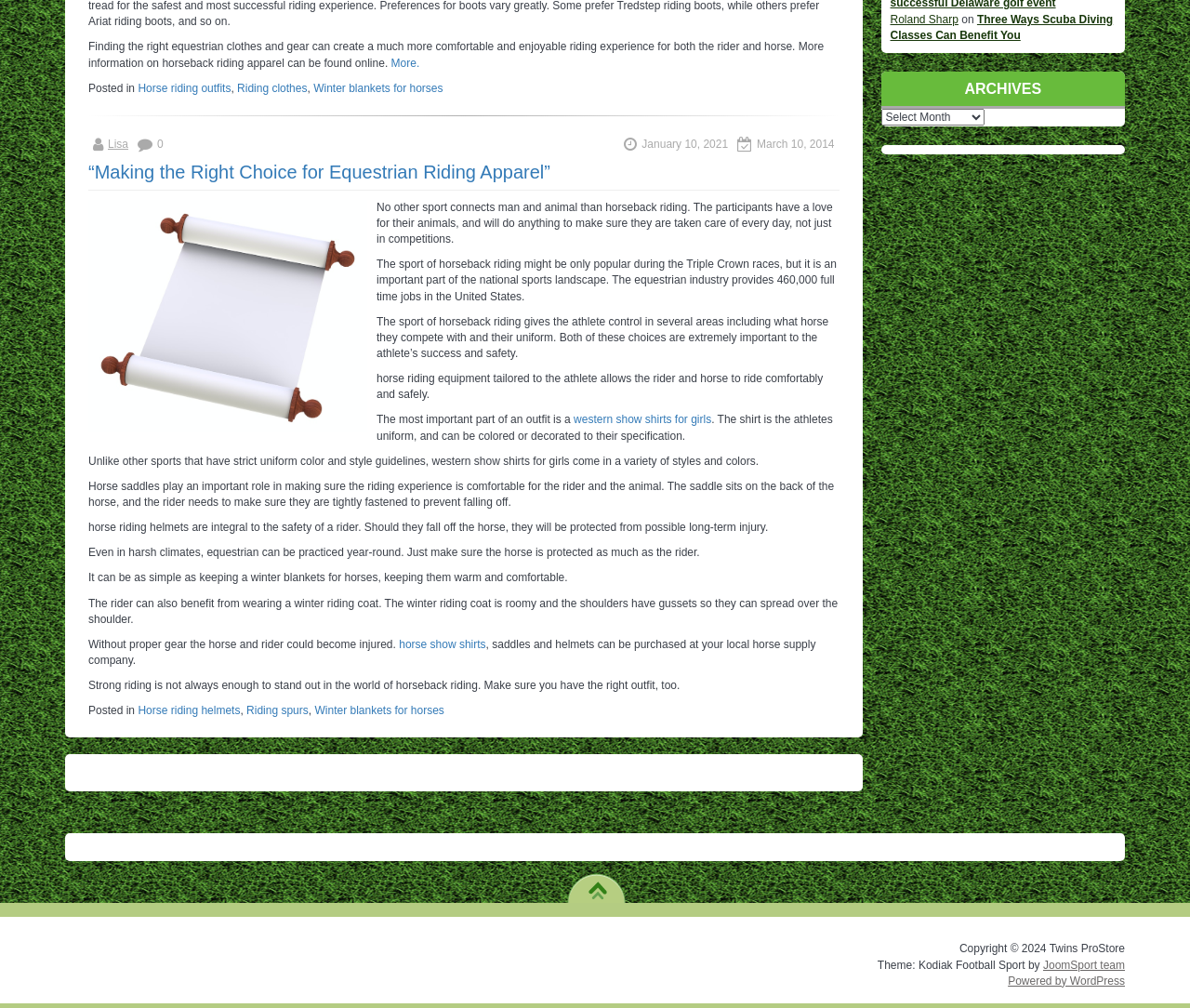Given the description "Horse riding outfits", determine the bounding box of the corresponding UI element.

[0.116, 0.081, 0.194, 0.094]